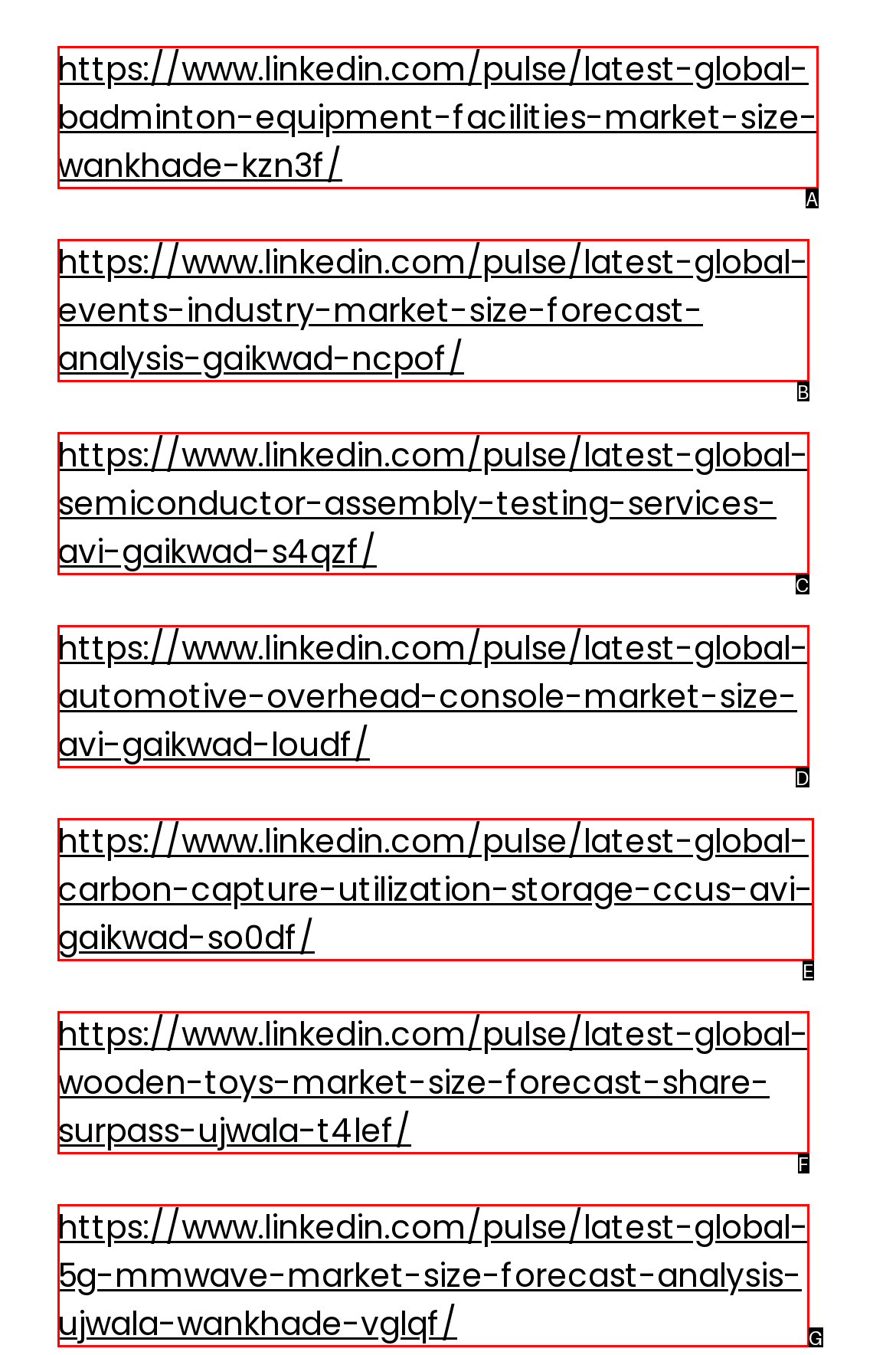Based on the description: https://www.linkedin.com/pulse/latest-global-badminton-equipment-facilities-market-size-wankhade-kzn3f/, find the HTML element that matches it. Provide your answer as the letter of the chosen option.

A